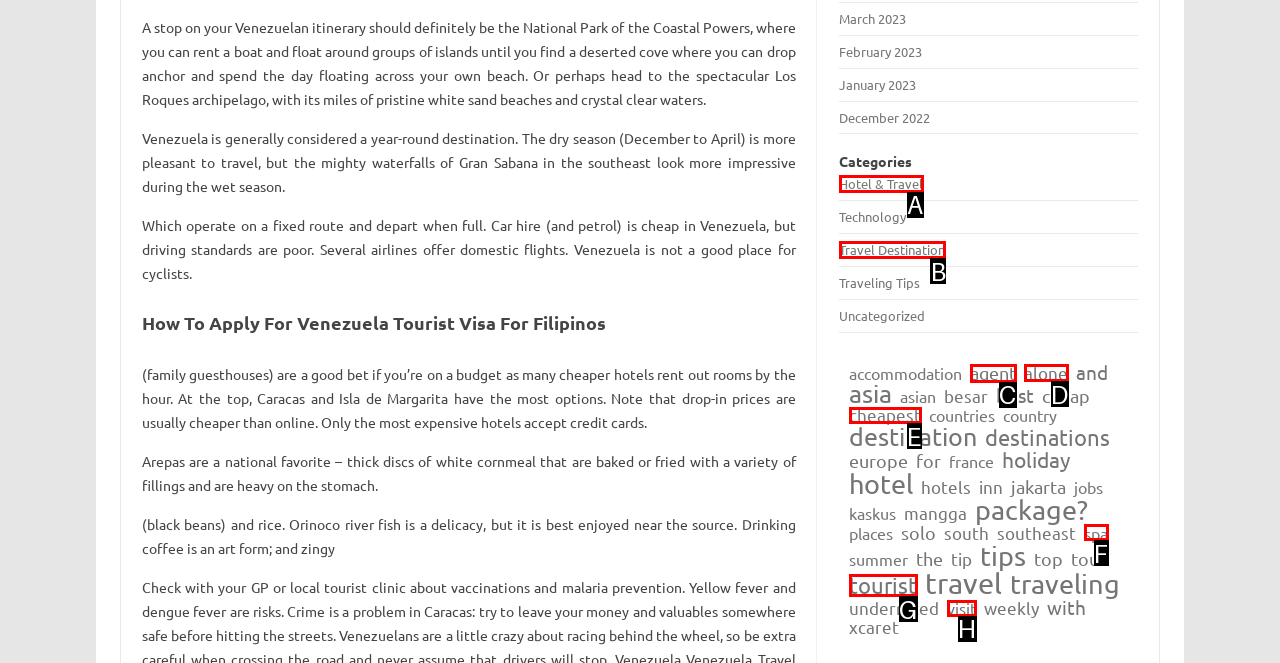Select the appropriate HTML element to click for the following task: View 'Travel Destination'
Answer with the letter of the selected option from the given choices directly.

B